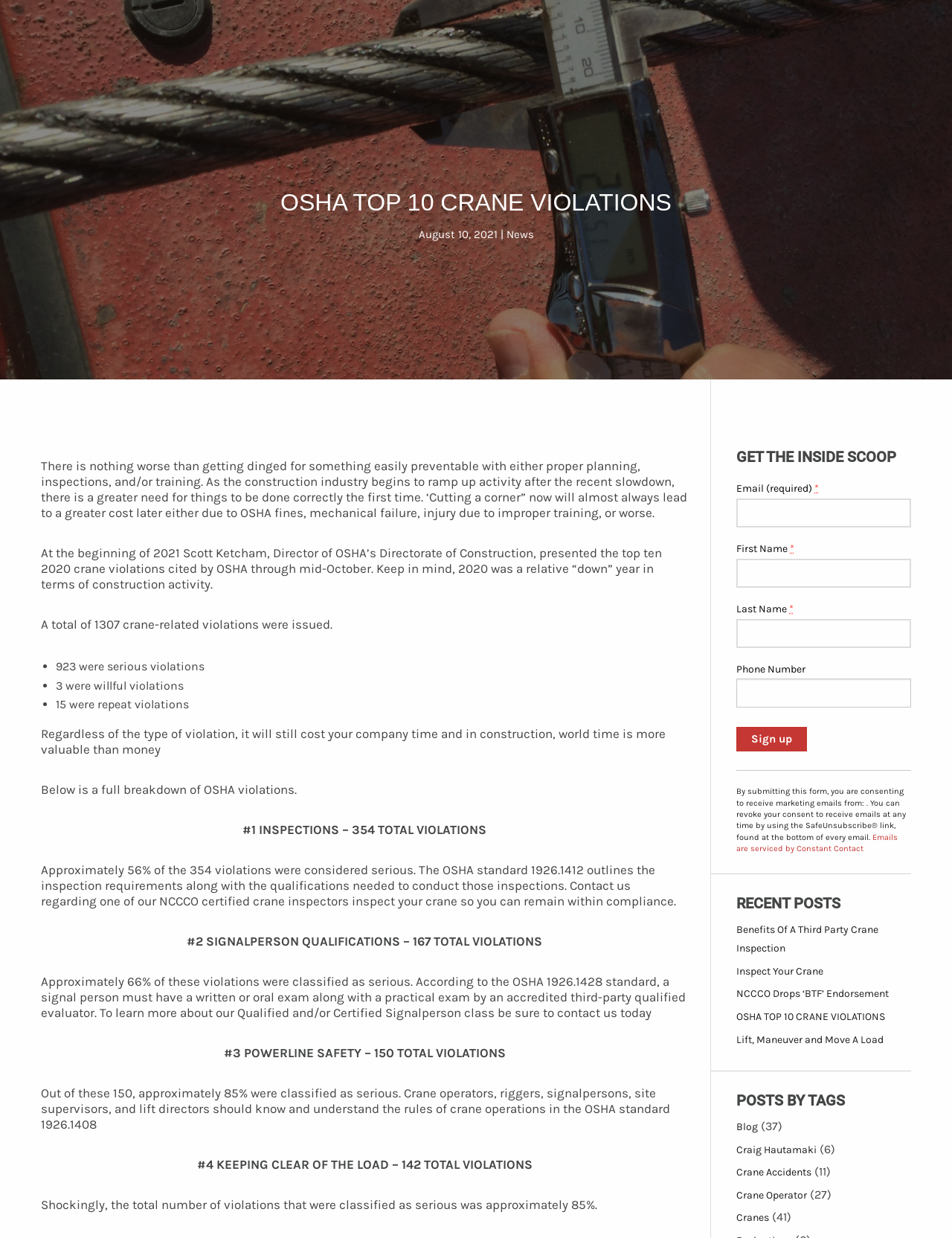Specify the bounding box coordinates for the region that must be clicked to perform the given instruction: "View posts by Craig Hautamaki".

[0.773, 0.923, 0.858, 0.934]